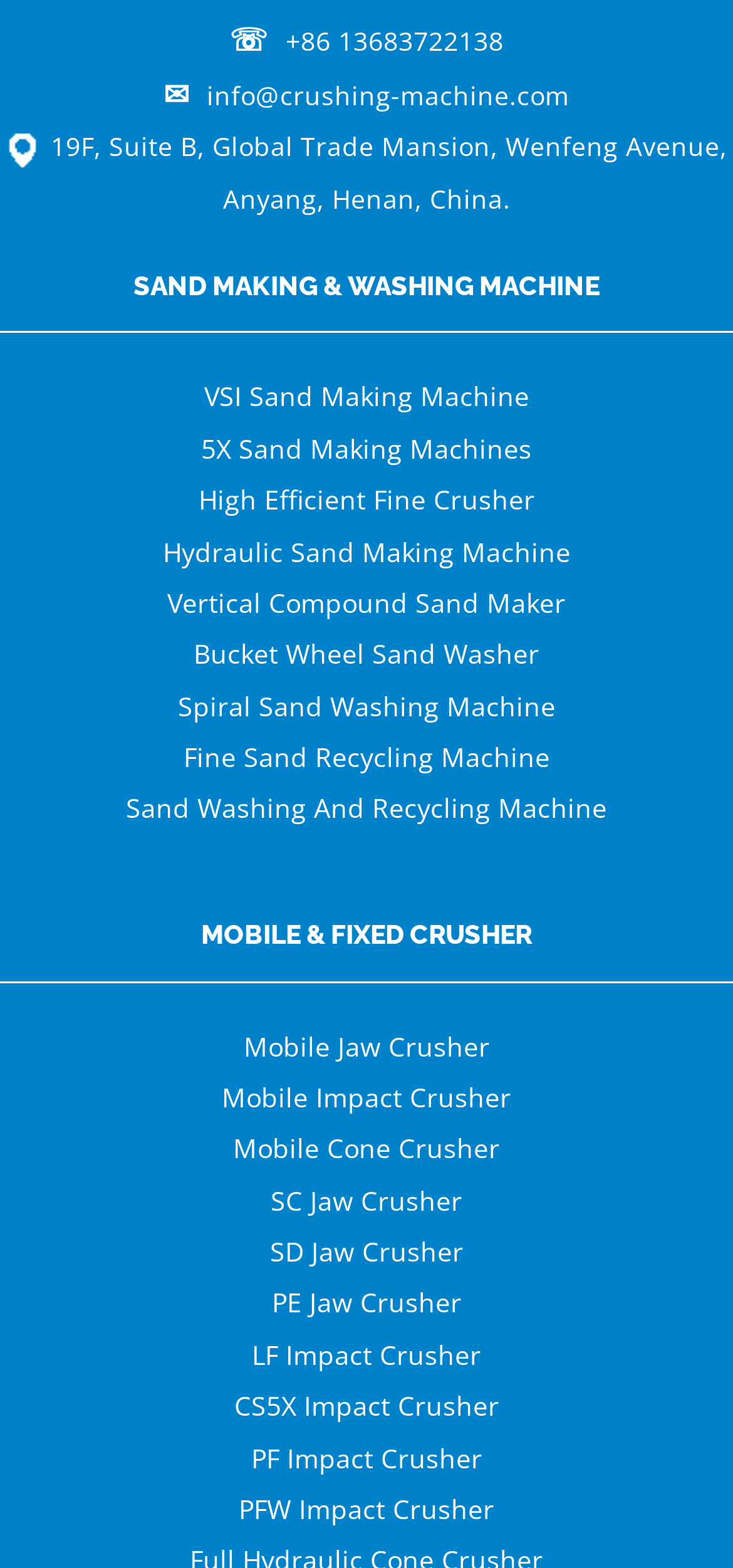Respond with a single word or phrase:
How many mobile crushers are listed?

3